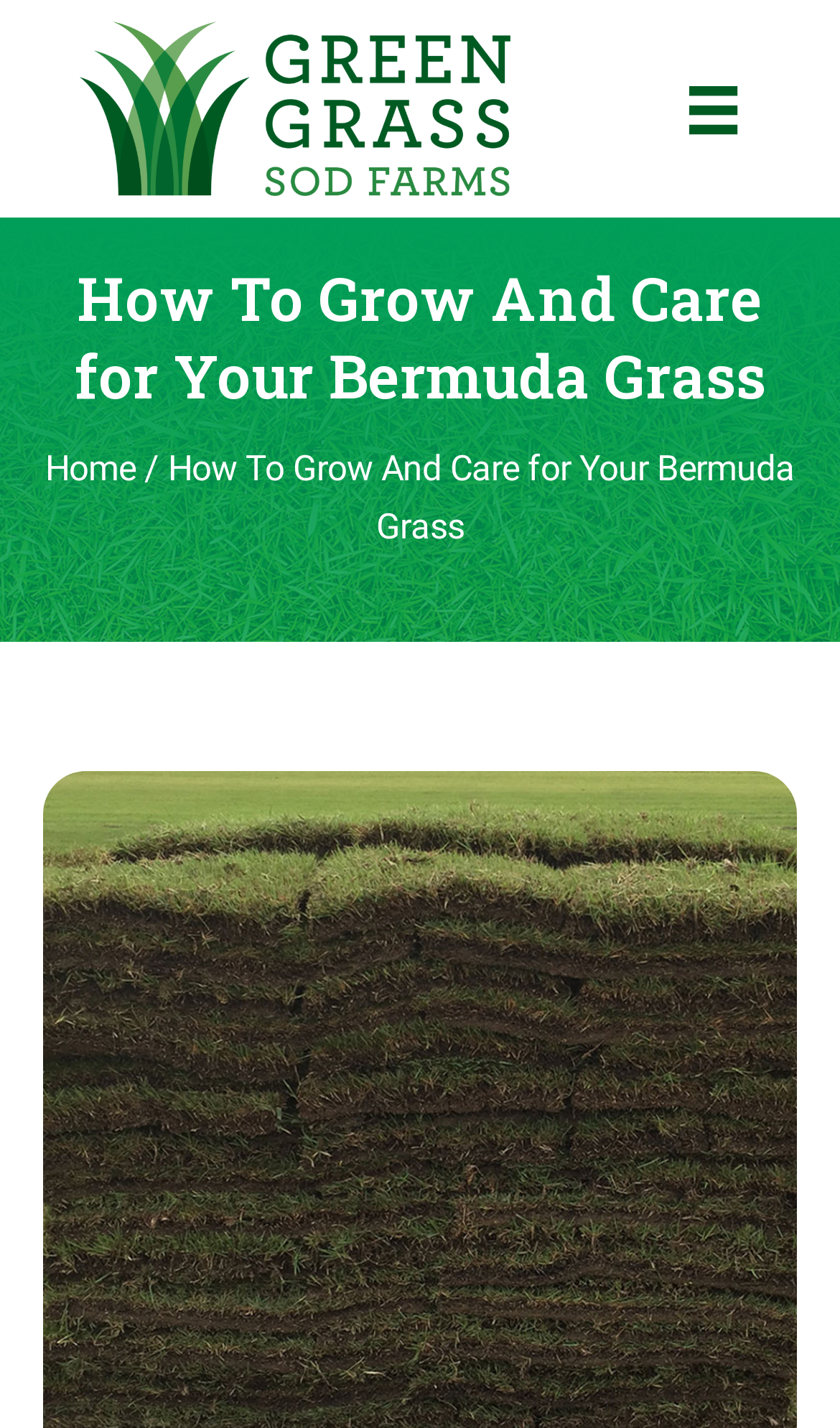Please provide a one-word or phrase answer to the question: 
What is the color of the logo?

Color